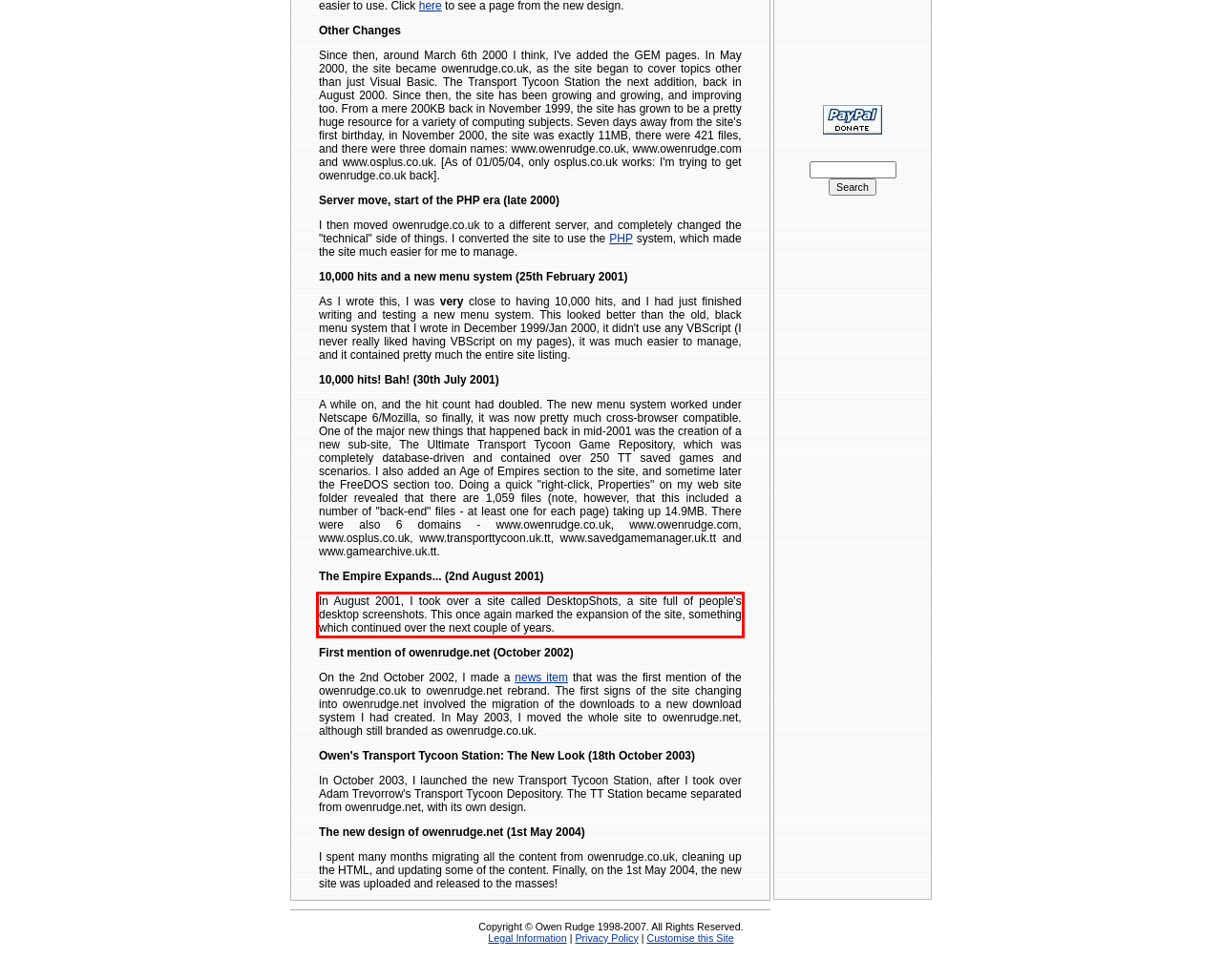You are provided with a webpage screenshot that includes a red rectangle bounding box. Extract the text content from within the bounding box using OCR.

In August 2001, I took over a site called DesktopShots, a site full of people's desktop screenshots. This once again marked the expansion of the site, something which continued over the next couple of years.